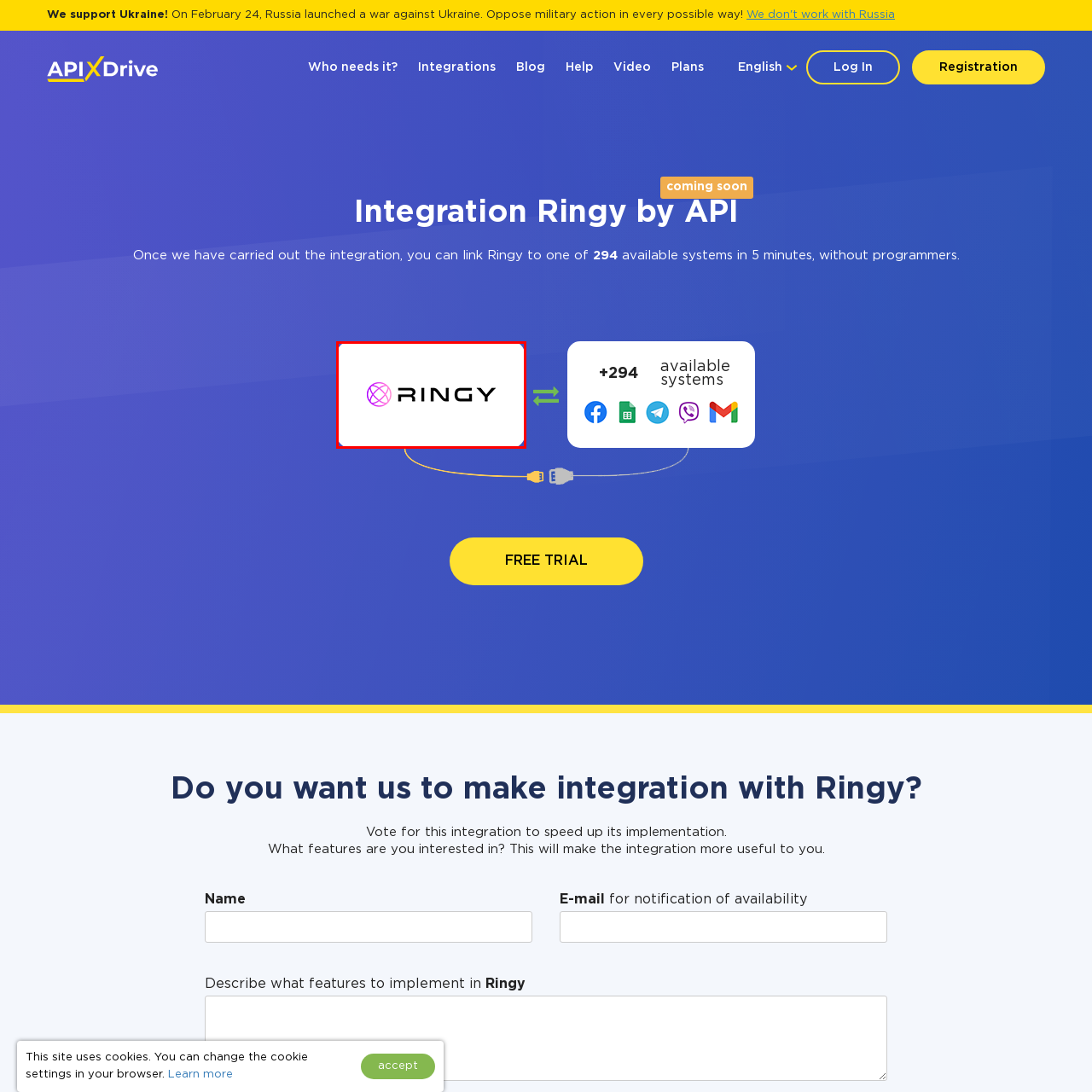Generate an in-depth caption for the image segment highlighted with a red box.

The image features the logo of "Ringy," which is prominently displayed in a modern and sleek design. The logo consists of a stylized circular emblem to the left, characterized by interconnecting lines in vibrant purple and pink hues, representing connectivity and integration. Next to the emblem, the name "RINGY" is rendered in bold, black typography, conveying a sense of strength and clarity. This logo reflects the brand's focus on integration solutions, offering over 350 systems for seamless connections. The overall design of the logo, with its engaging color scheme and clear lettering, effectively communicates Ringy's innovative approach to enhancing productivity and ease of use in digital integrations.